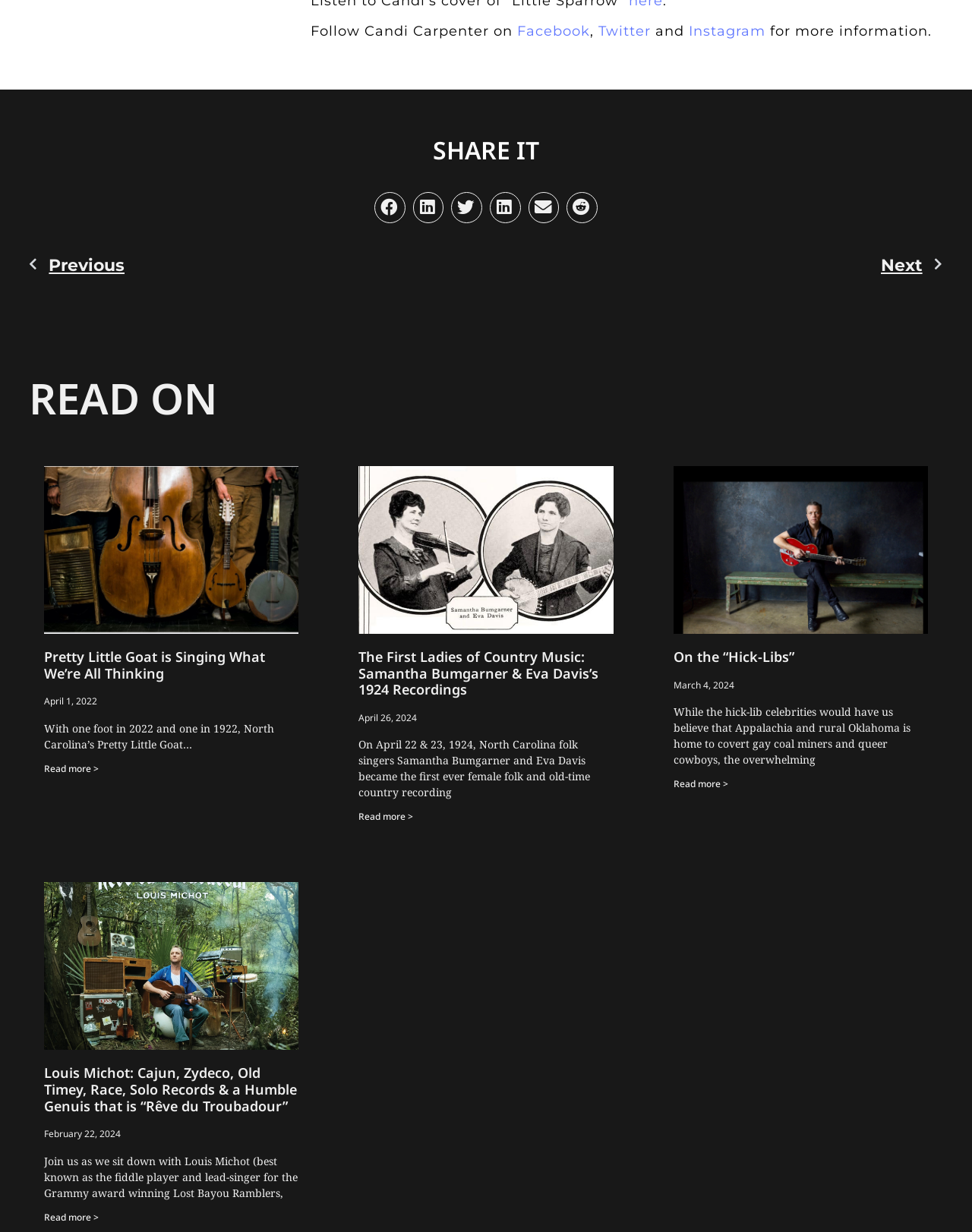Could you find the bounding box coordinates of the clickable area to complete this instruction: "Go to the next page"?

[0.5, 0.205, 0.969, 0.225]